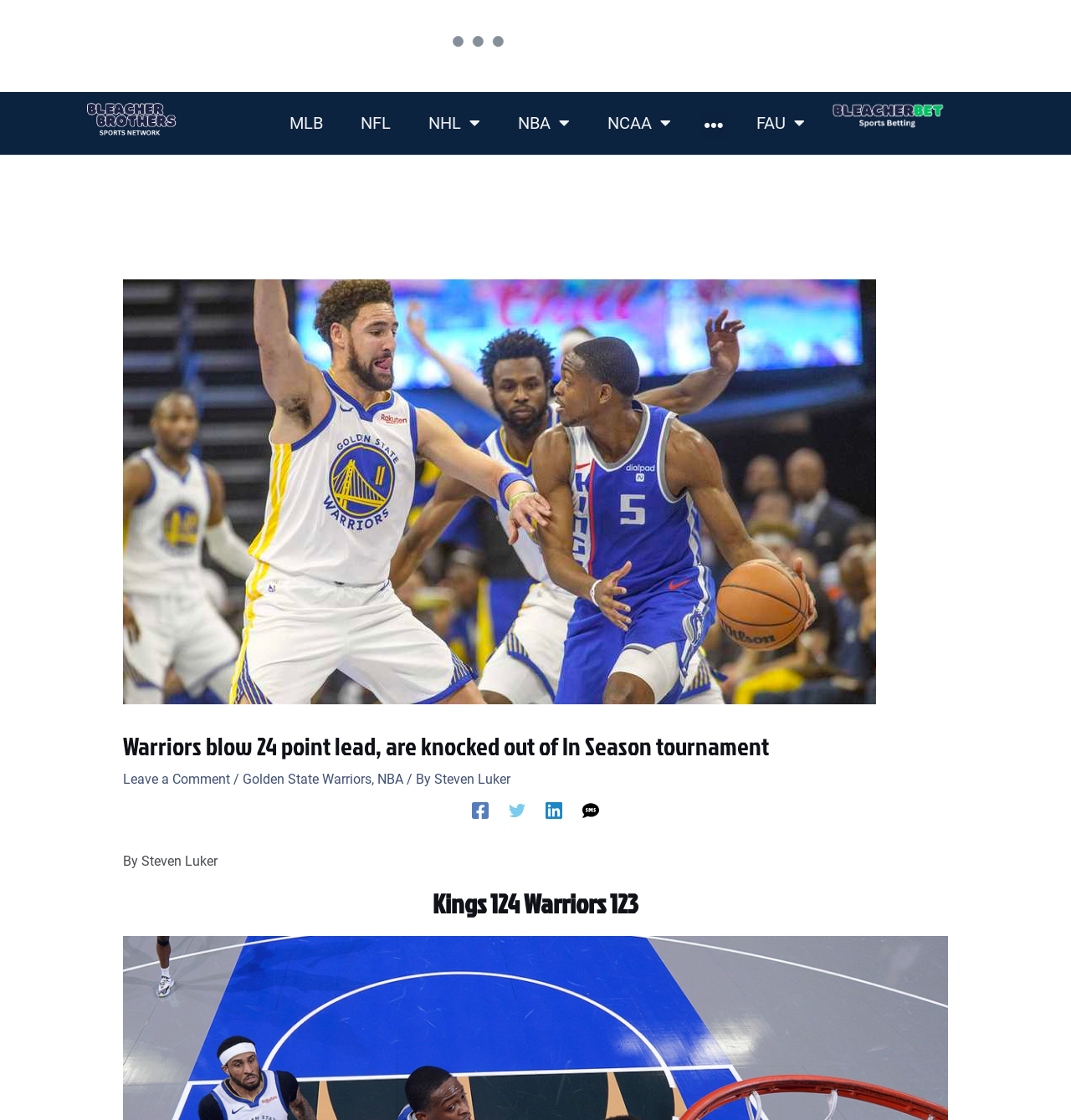Locate the bounding box coordinates of the area that needs to be clicked to fulfill the following instruction: "Search for IEC standards". The coordinates should be in the format of four float numbers between 0 and 1, namely [left, top, right, bottom].

None